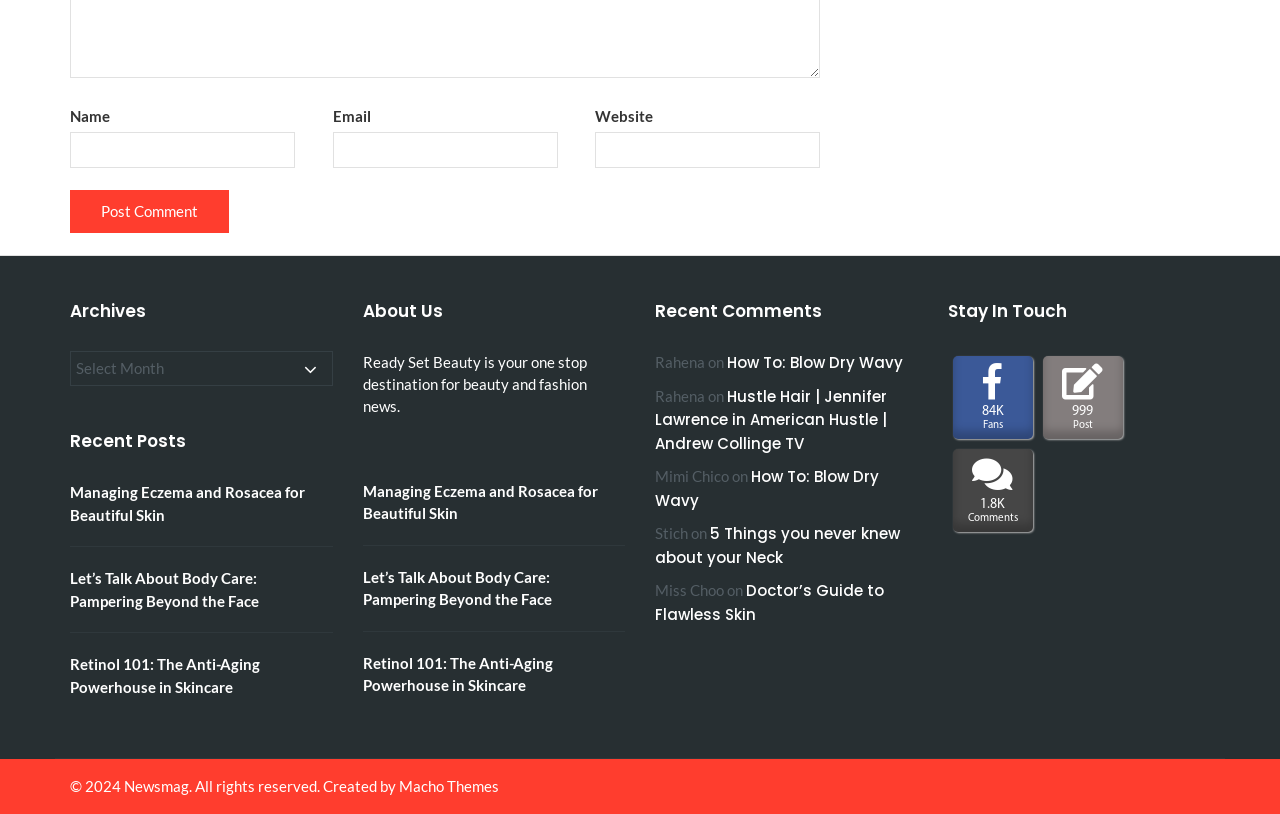Please identify the bounding box coordinates of the area that needs to be clicked to fulfill the following instruction: "Enter your name."

[0.055, 0.162, 0.23, 0.206]